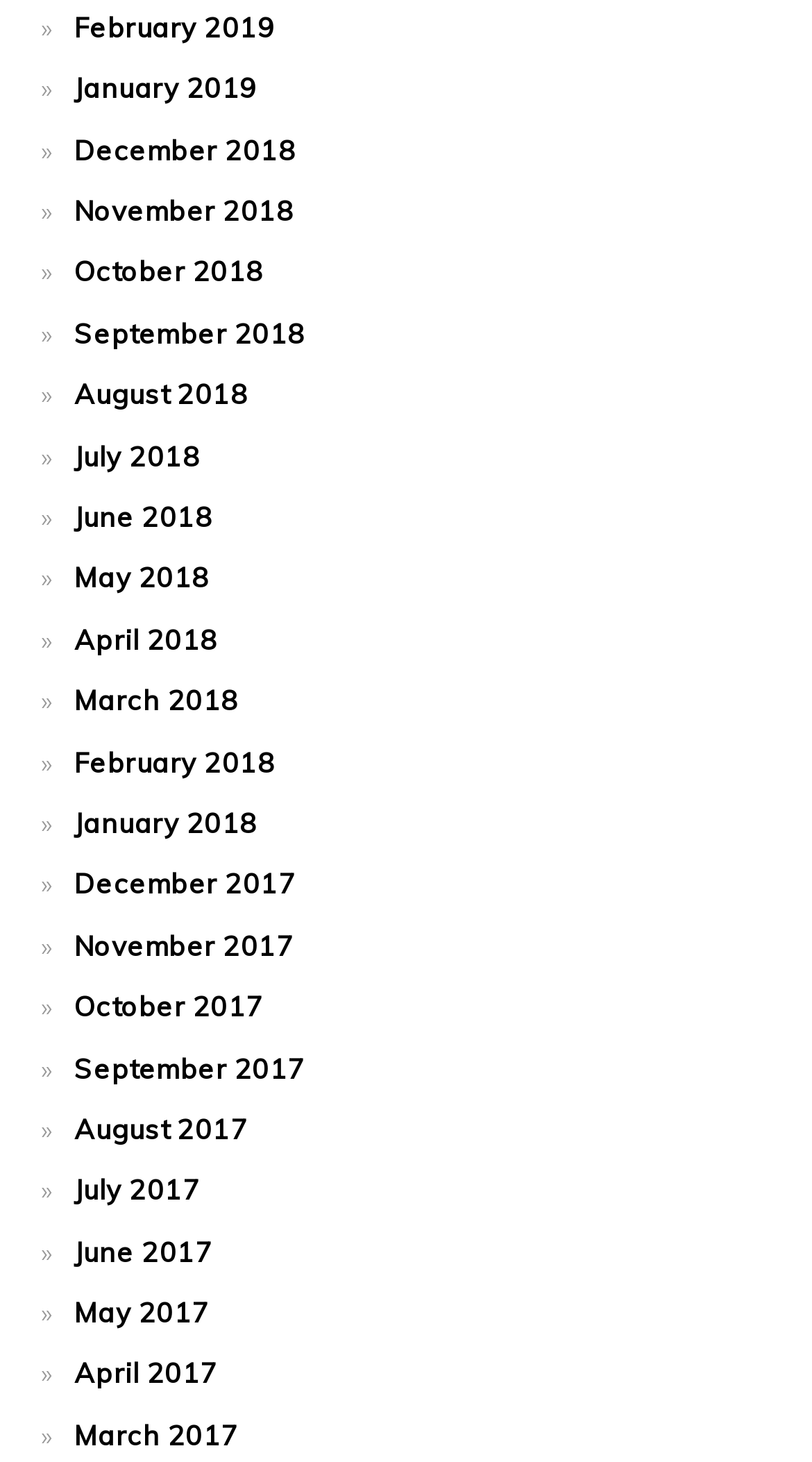Locate the bounding box of the UI element described by: "Random News" in the given webpage screenshot.

None